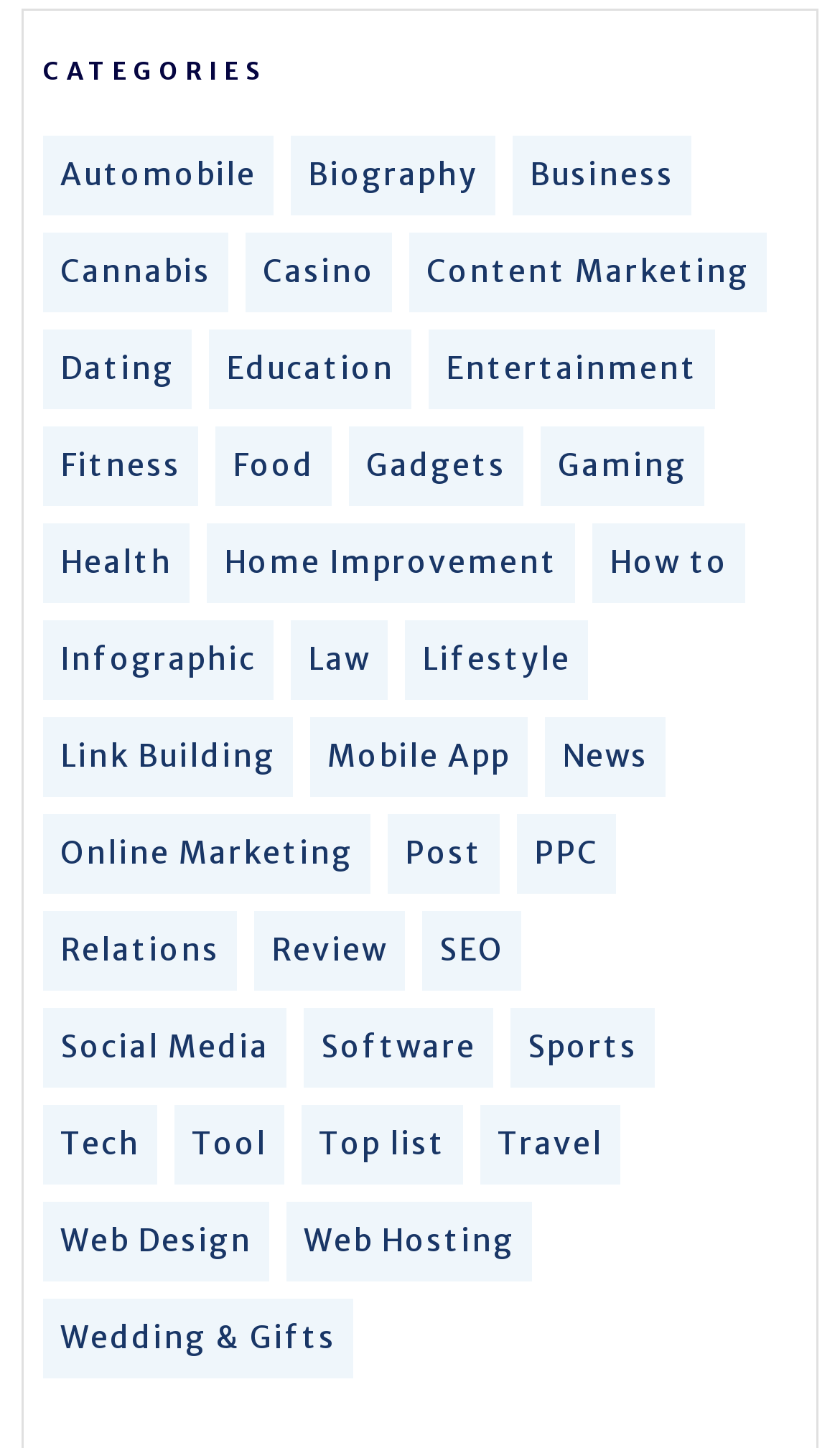Identify the bounding box coordinates of the section that should be clicked to achieve the task described: "Explore Web Design".

[0.072, 0.842, 0.3, 0.873]